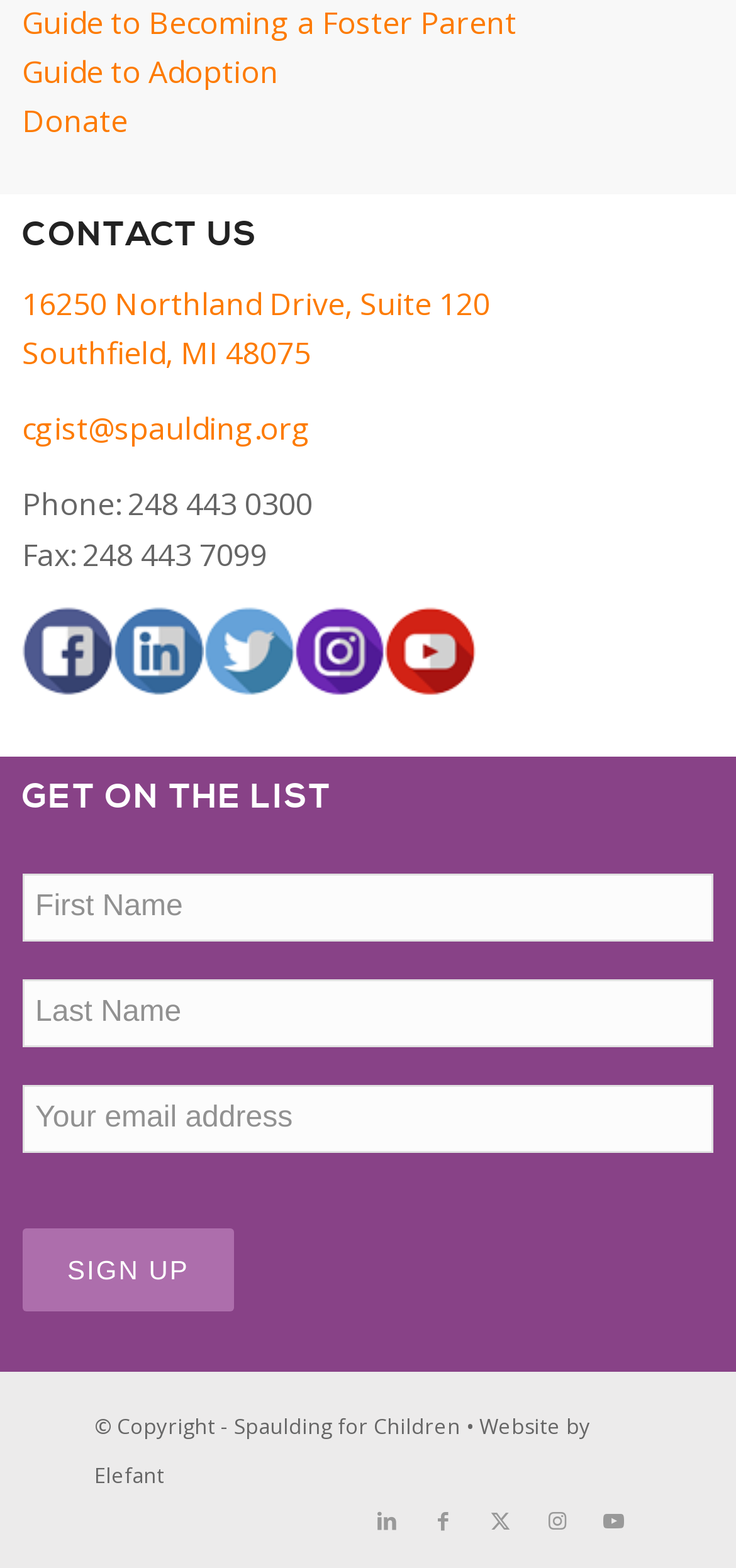What is the organization's phone number?
By examining the image, provide a one-word or phrase answer.

248 443 0300